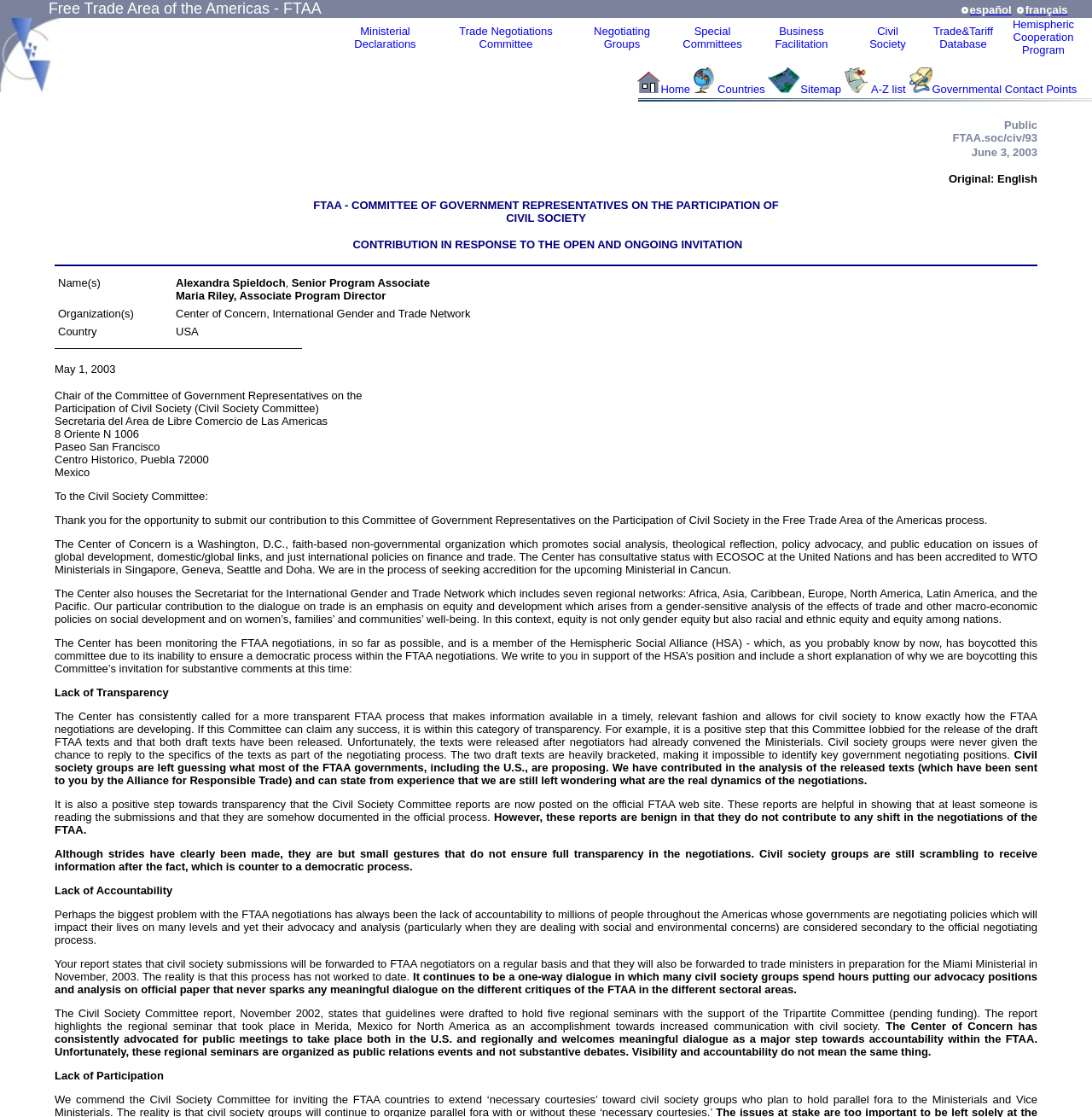What is the country of the organization mentioned on the webpage?
Please answer the question with a single word or phrase, referencing the image.

USA